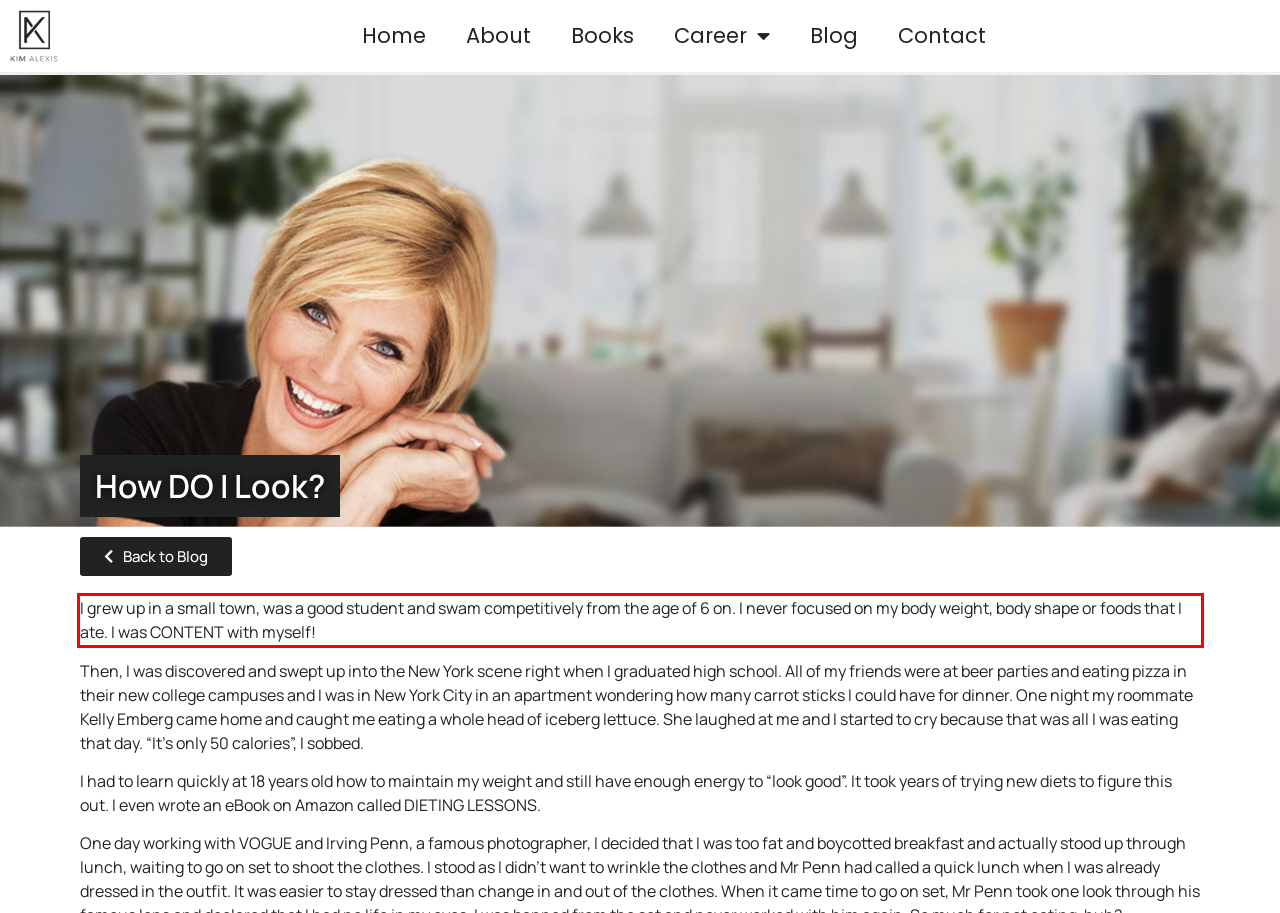The screenshot provided shows a webpage with a red bounding box. Apply OCR to the text within this red bounding box and provide the extracted content.

I grew up in a small town, was a good student and swam competitively from the age of 6 on. I never focused on my body weight, body shape or foods that I ate. I was CONTENT with myself!